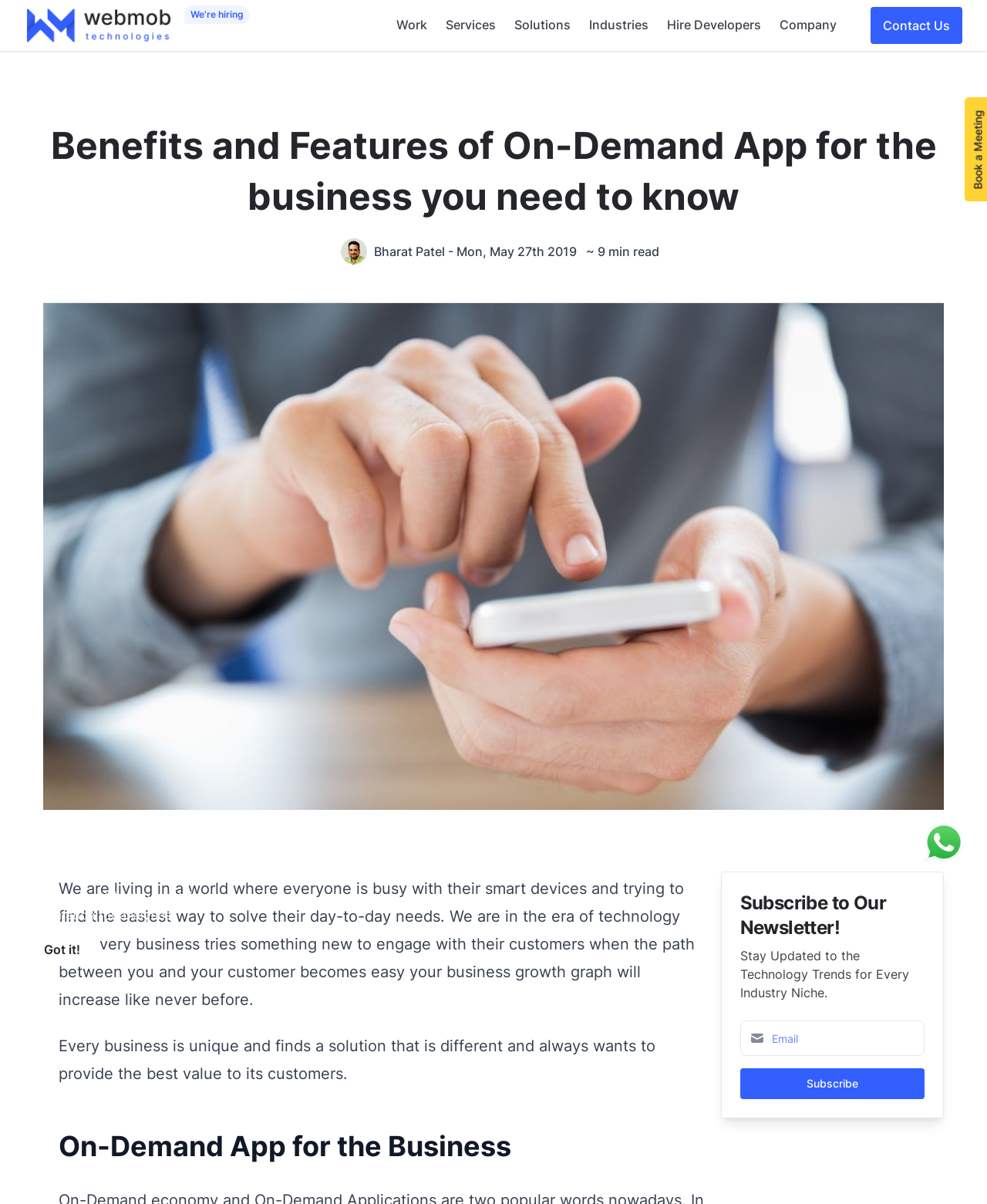Determine and generate the text content of the webpage's headline.

Benefits and Features of On-Demand App for the business you need to know